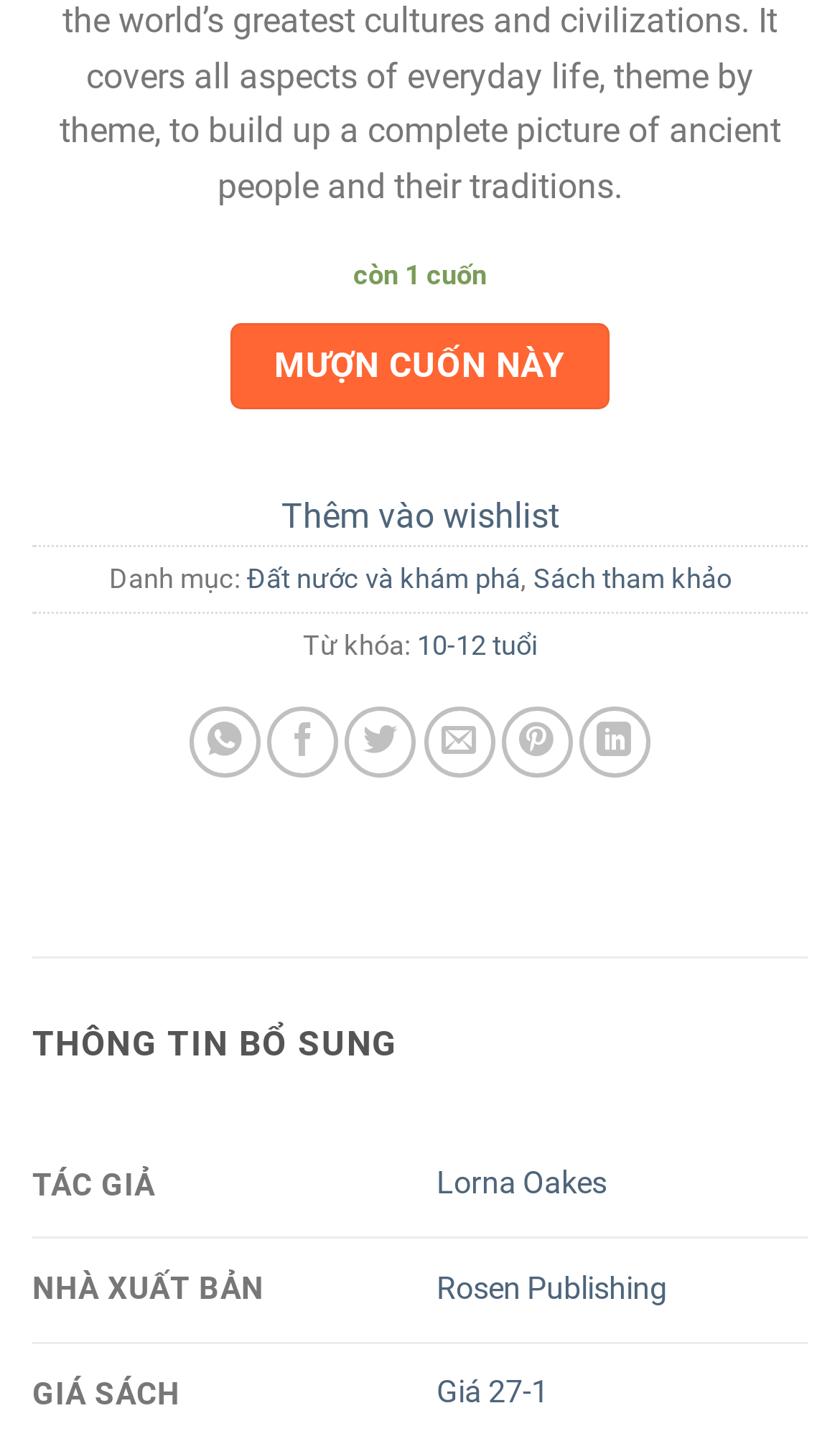Bounding box coordinates are specified in the format (top-left x, top-left y, bottom-right x, bottom-right y). All values are floating point numbers bounded between 0 and 1. Please provide the bounding box coordinate of the region this sentence describes: Giá 27-1

[0.52, 0.96, 0.653, 0.986]